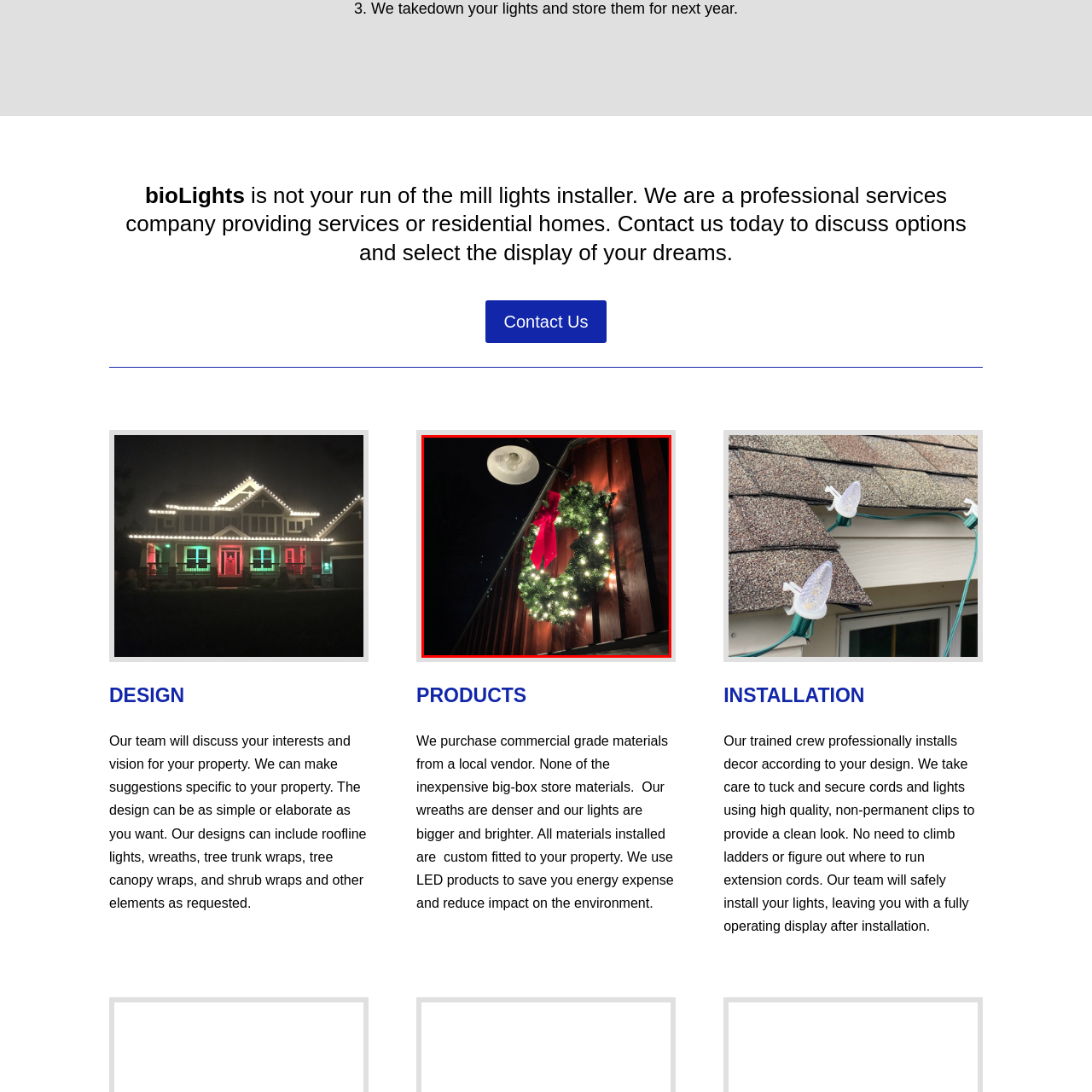Describe extensively the image content marked by the red bounding box.

The image showcases a beautifully adorned holiday wreath mounted on a wooden wall. The wreath is lush and green, embellished with twinkling white lights that enhance its festive charm. A vibrant red bow is prominently displayed at the bottom of the wreath, adding a traditional touch to the decoration. Above the wreath, a round light fixture casts a gentle glow, illuminating both the wreath and the rustic wooden surface, creating a warm and inviting ambiance. This festive display reflects the professional services offered by bioLights, emphasizing their commitment to crafting custom holiday decor that enhances the beauty of residential homes.